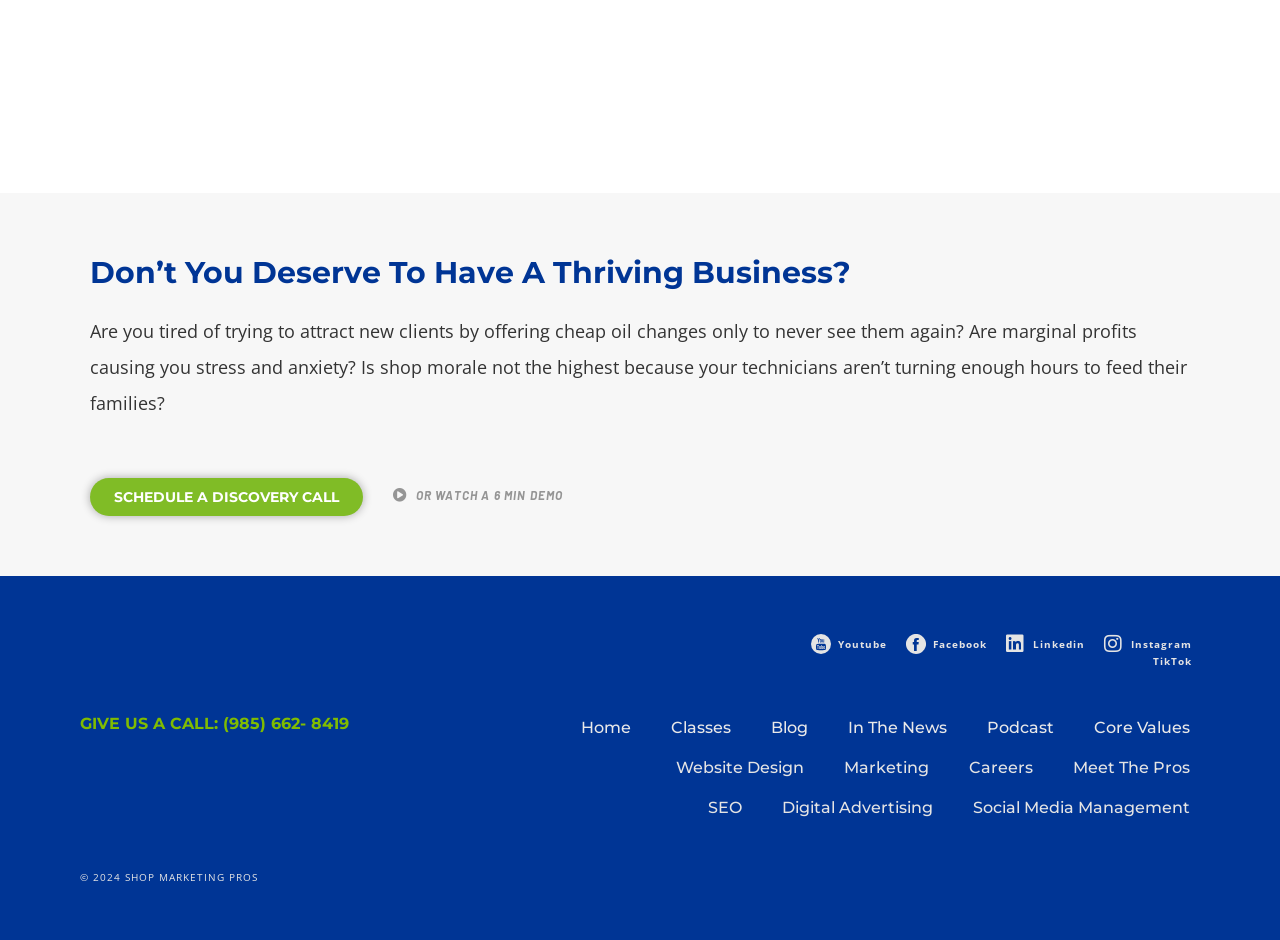Please find the bounding box coordinates of the element that must be clicked to perform the given instruction: "Give us a call". The coordinates should be four float numbers from 0 to 1, i.e., [left, top, right, bottom].

[0.062, 0.759, 0.273, 0.78]